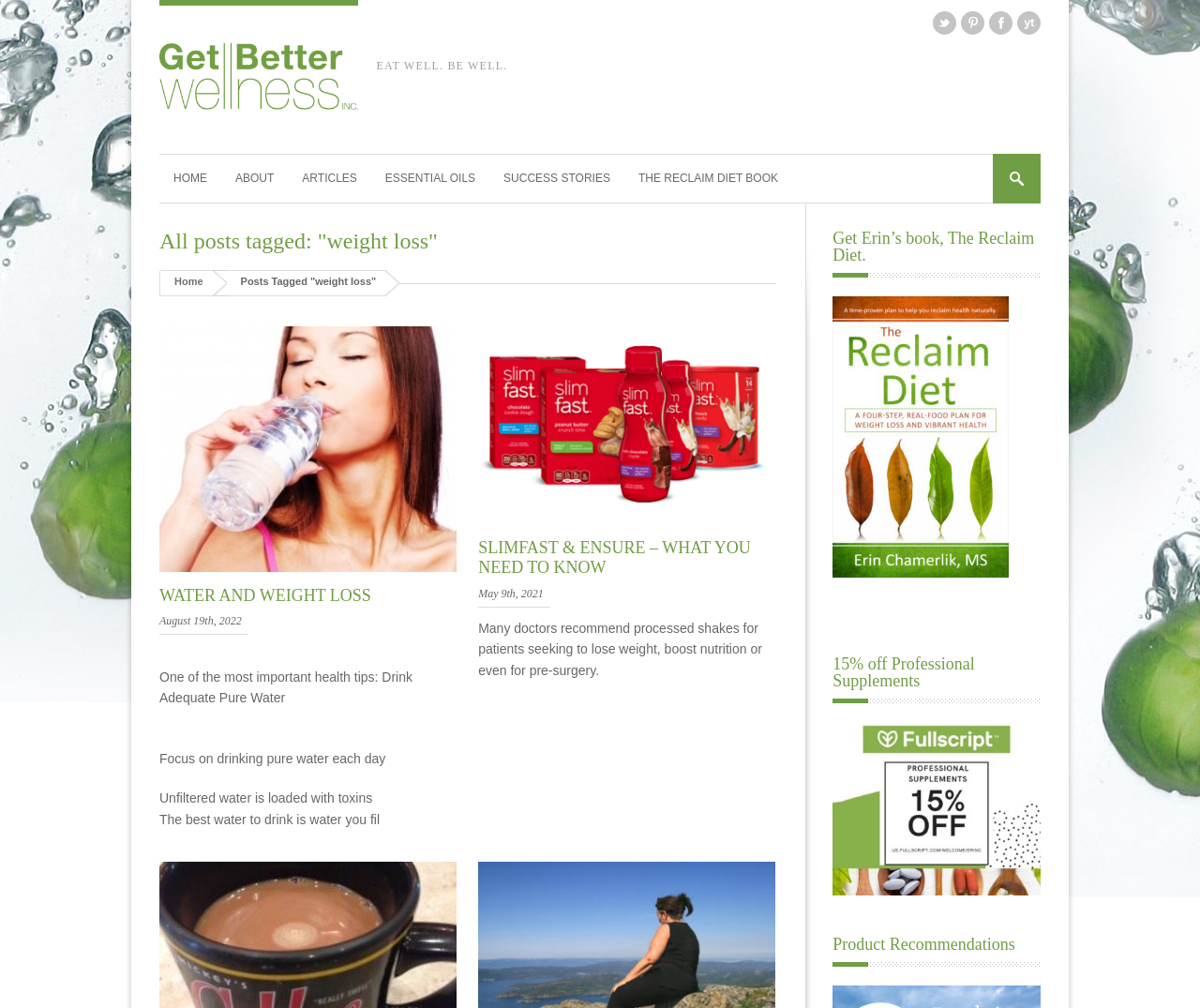Is there a search function on the page?
Please respond to the question with as much detail as possible.

I found a textbox with a hint 'To search, type and hit enter', which indicates that there is a search function on the page.